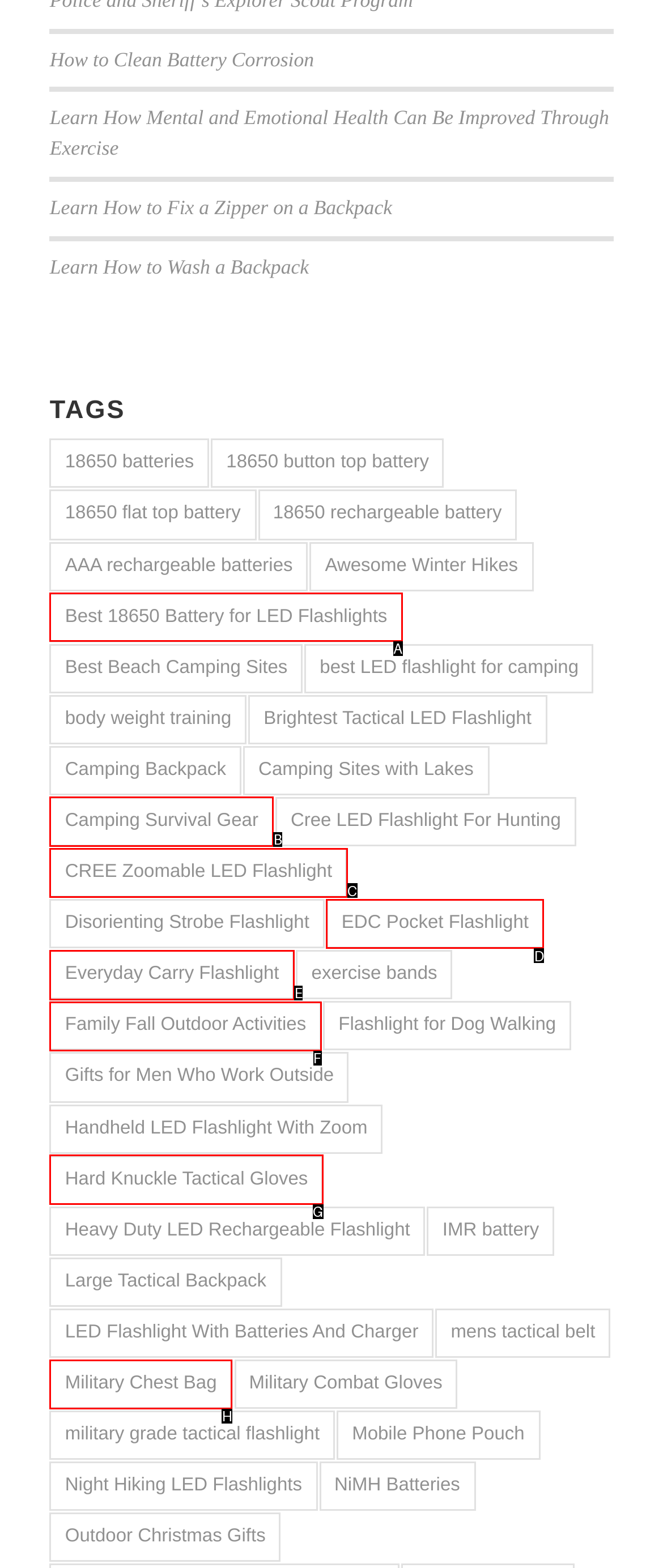Point out which UI element to click to complete this task: Explore Education
Answer with the letter corresponding to the right option from the available choices.

None